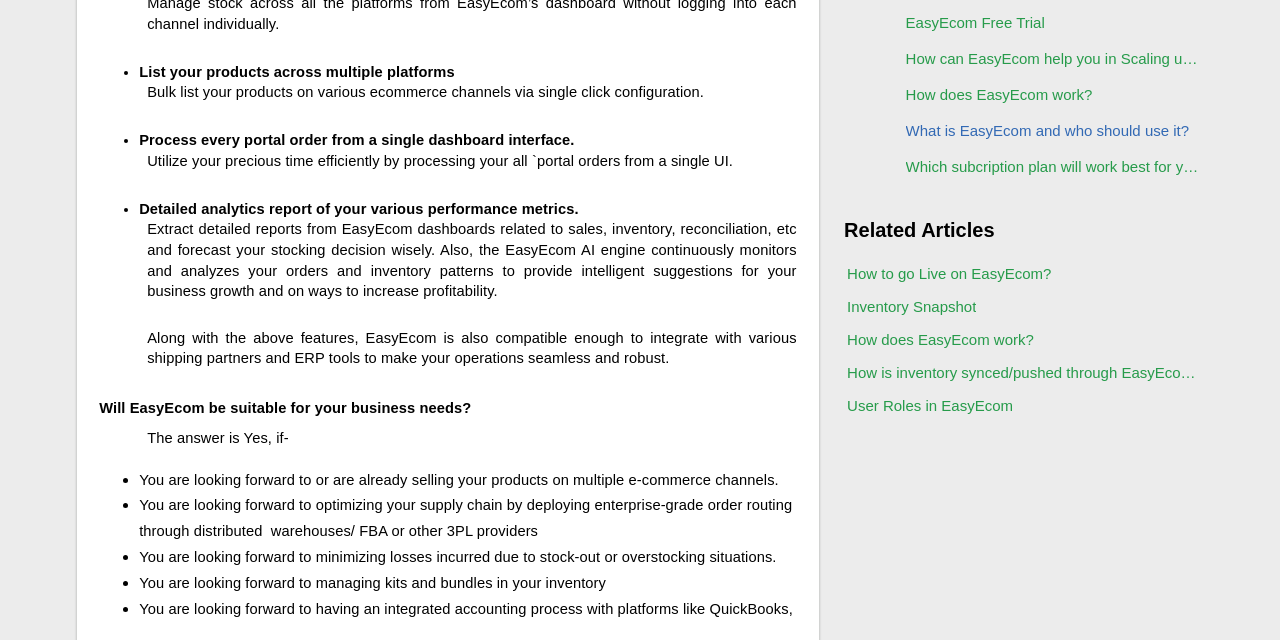Determine the bounding box for the UI element as described: "Inventory Snapshot". The coordinates should be represented as four float numbers between 0 and 1, formatted as [left, top, right, bottom].

[0.659, 0.454, 0.763, 0.506]